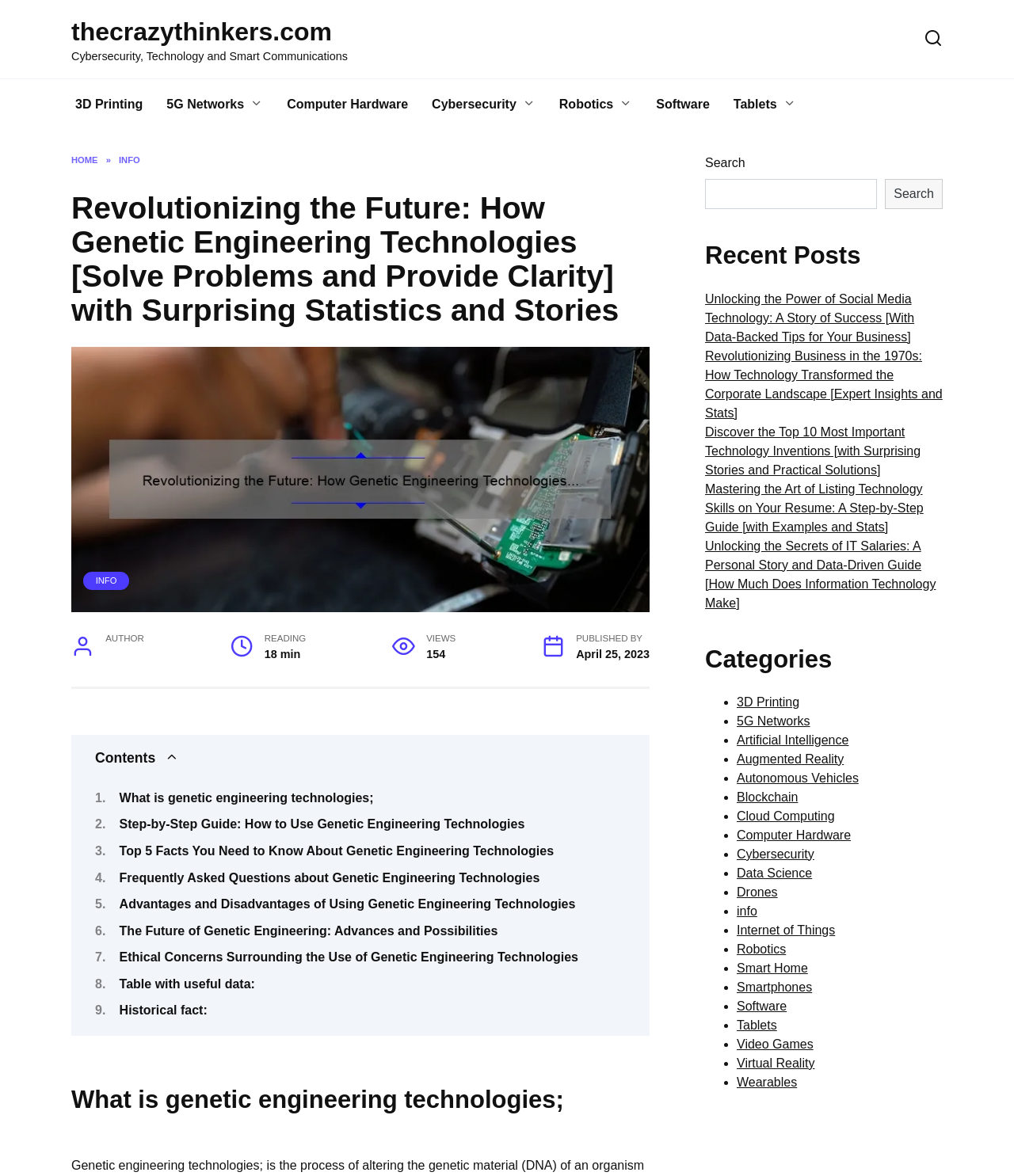What is the category of the article 'Unlocking the Power of Social Media Technology: A Story of Success [With Data-Backed Tips for Your Business]'?
Please provide a detailed answer to the question.

I found the article 'Unlocking the Power of Social Media Technology: A Story of Success [With Data-Backed Tips for Your Business]' in the 'Recent Posts' section, and based on its title, I can infer that it belongs to the category of Technology.